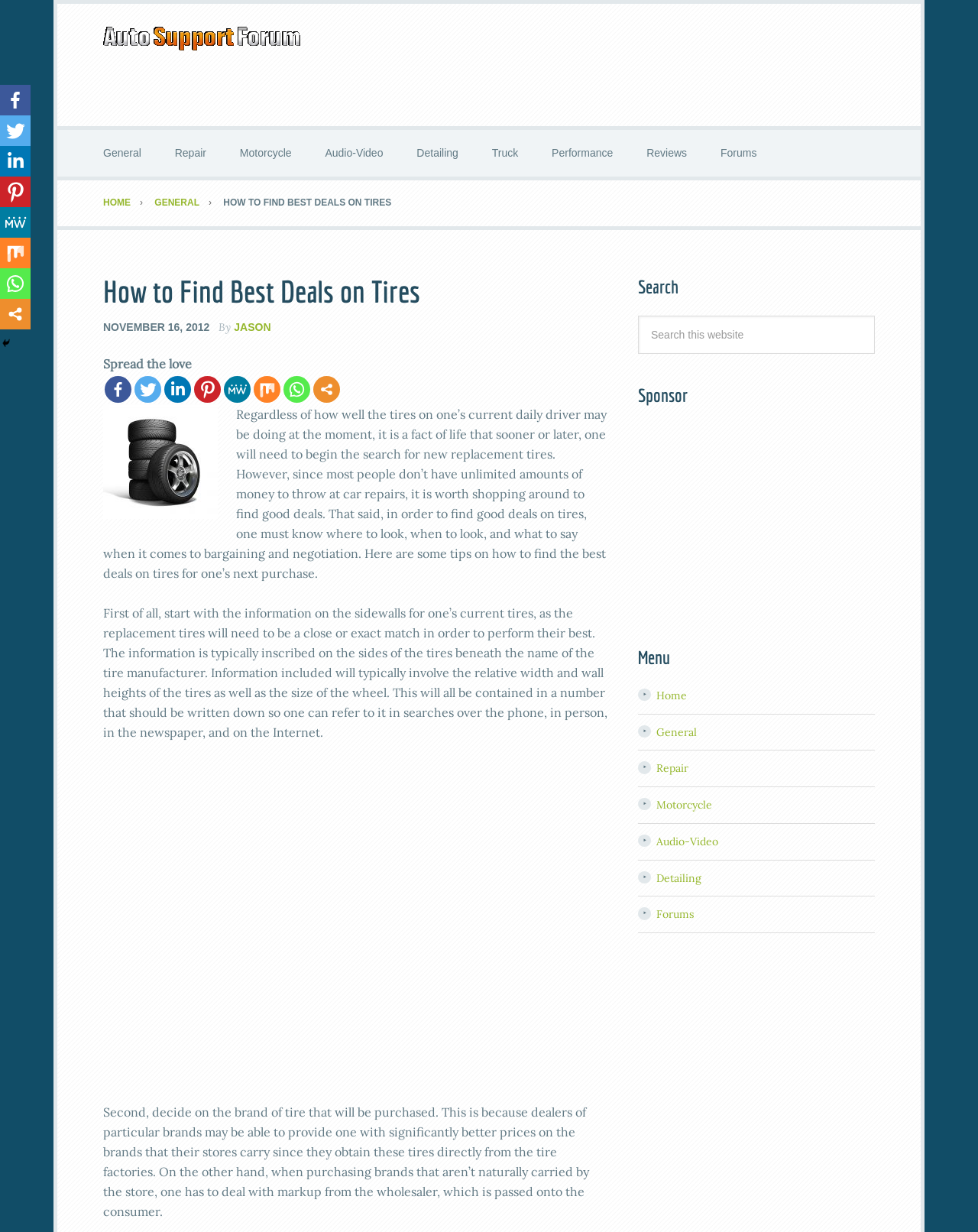What social media platforms are available for sharing?
We need a detailed and meticulous answer to the question.

The article provides social media sharing buttons, including Facebook, Twitter, Linkedin, Pinterest, MeWe, Mix, and Whatsapp, which allow users to share the content on these platforms.